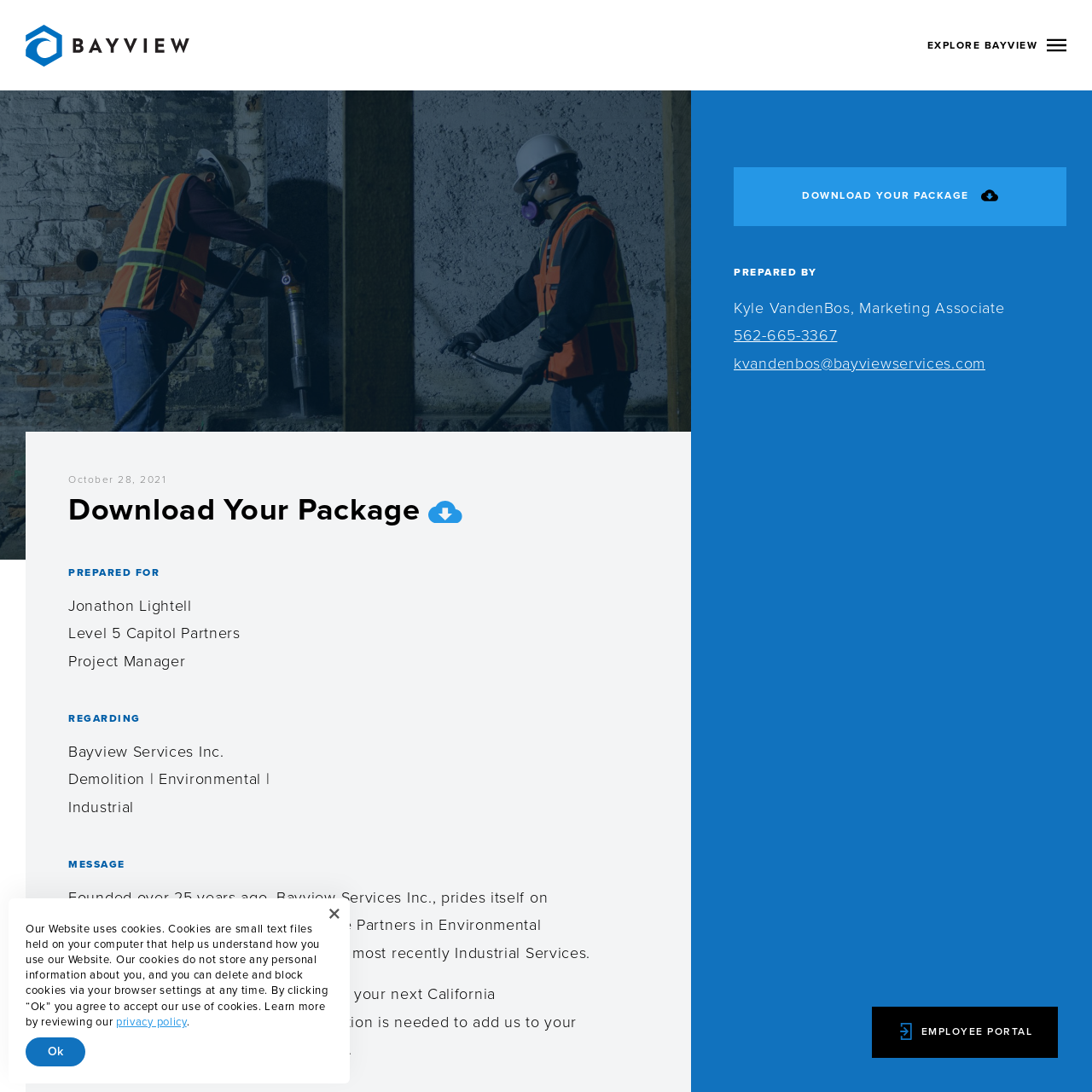Using the information shown in the image, answer the question with as much detail as possible: What services does Bayview Services Inc. provide?

I found the answer by reading the static text 'Demolition | Environmental | Industrial' which is located below the heading 'REGARDING'.